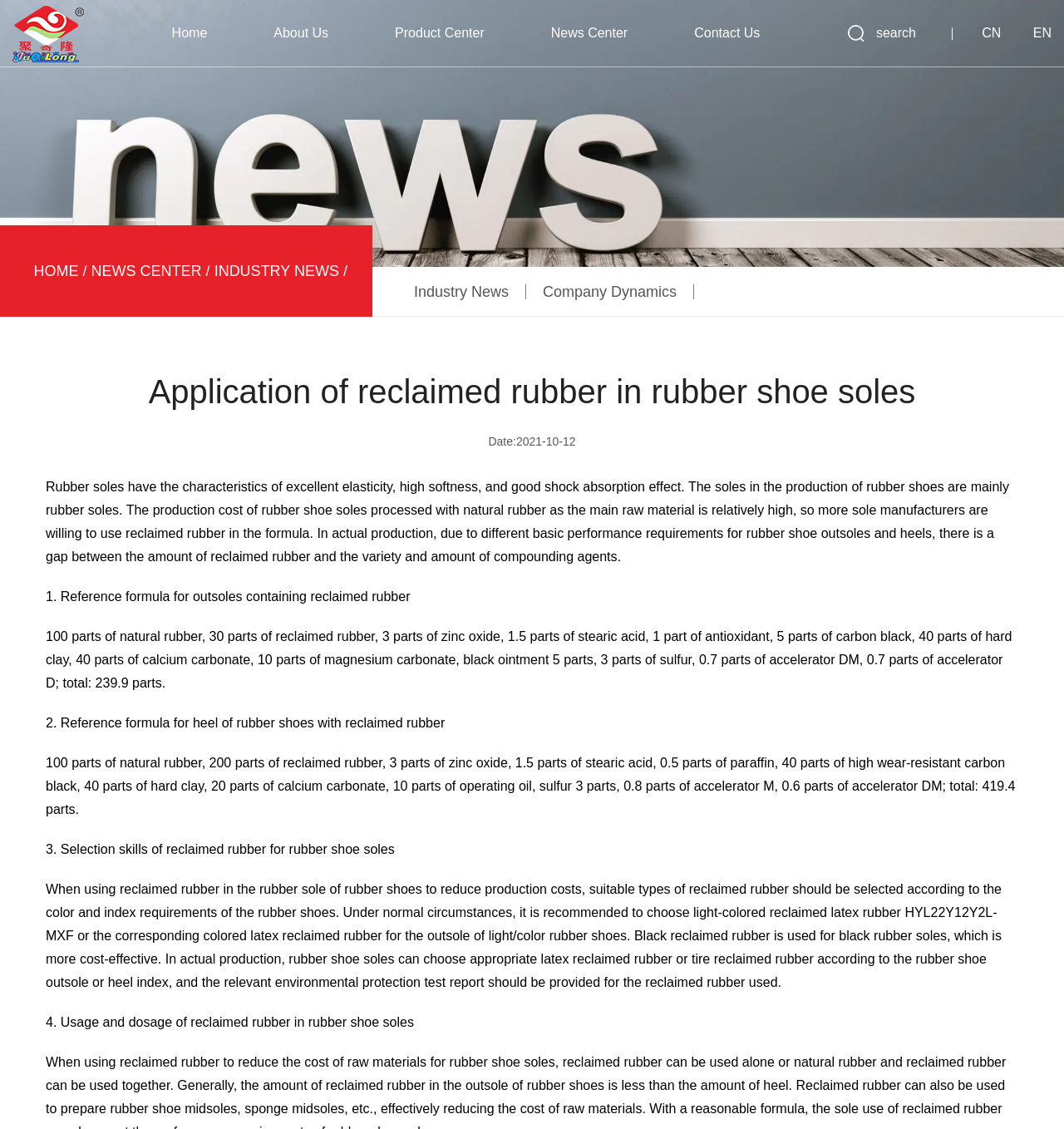Please locate the bounding box coordinates for the element that should be clicked to achieve the following instruction: "switch to english". Ensure the coordinates are given as four float numbers between 0 and 1, i.e., [left, top, right, bottom].

[0.971, 0.023, 0.988, 0.036]